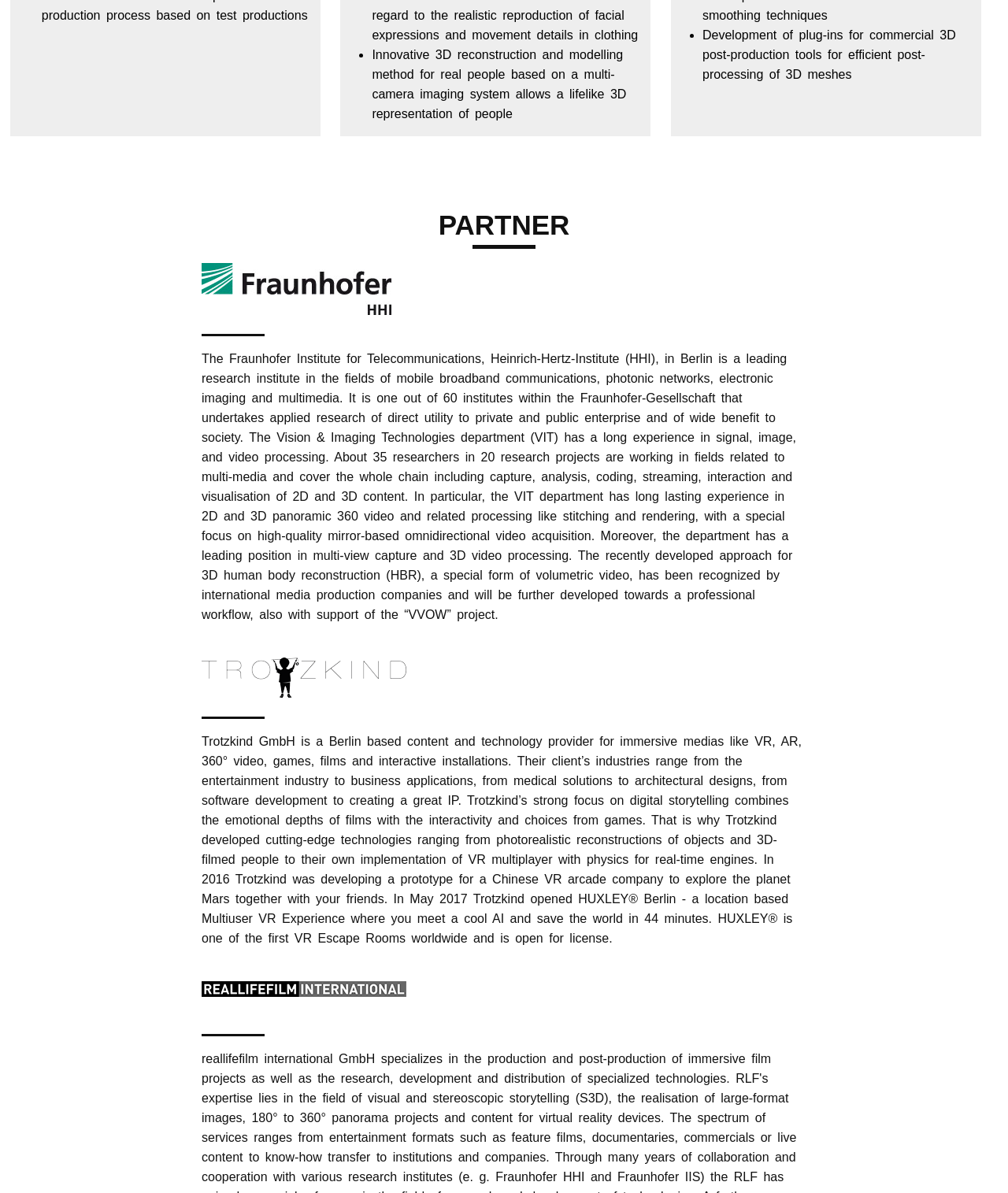What is Trotzkind's focus? Please answer the question using a single word or phrase based on the image.

Digital storytelling